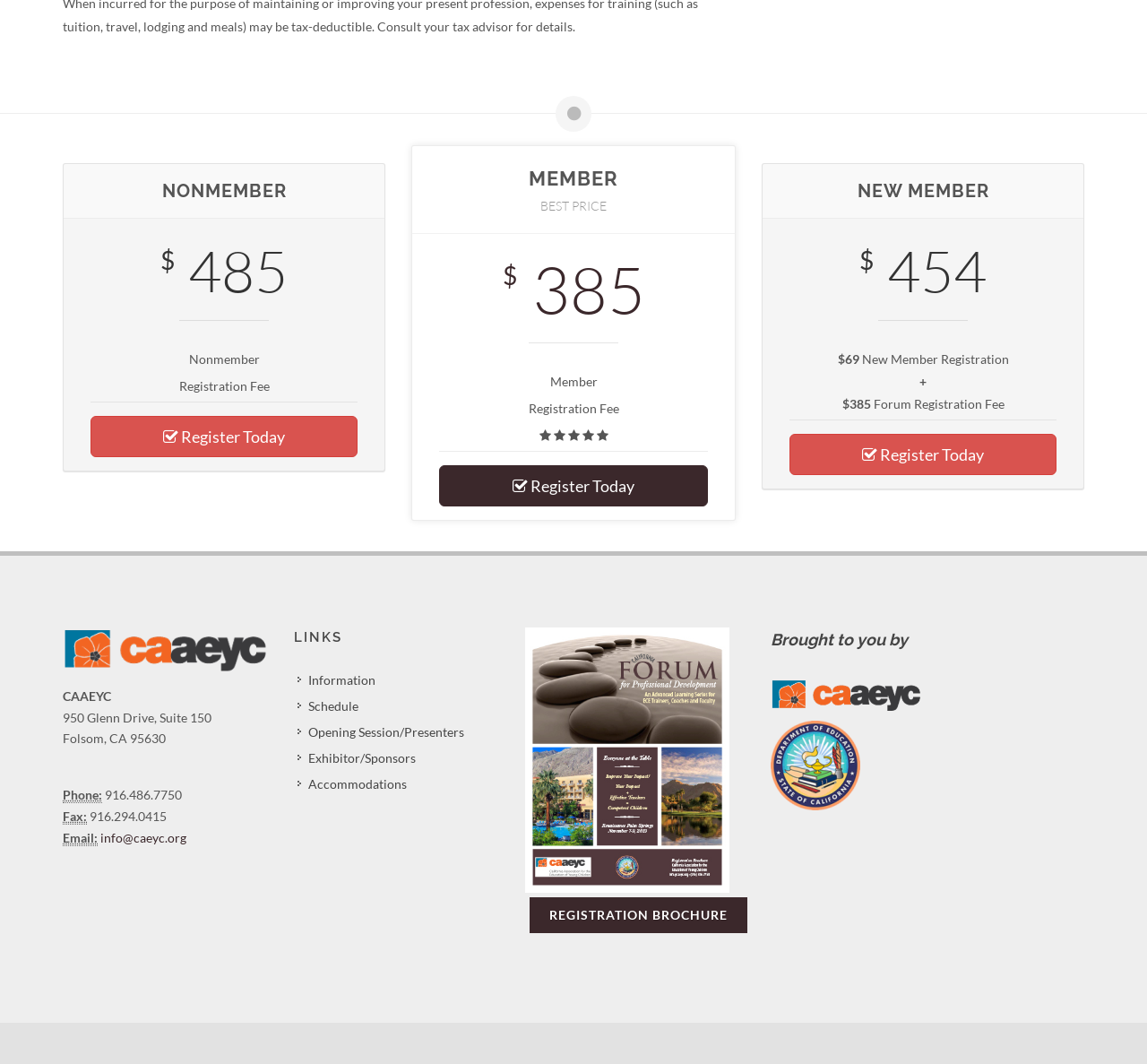Please answer the following question as detailed as possible based on the image: 
What is the email address of CAAEYC?

The email address of CAAEYC can be found in the footer section of the webpage, where it is listed as 'Email: info@caeyc.org'.